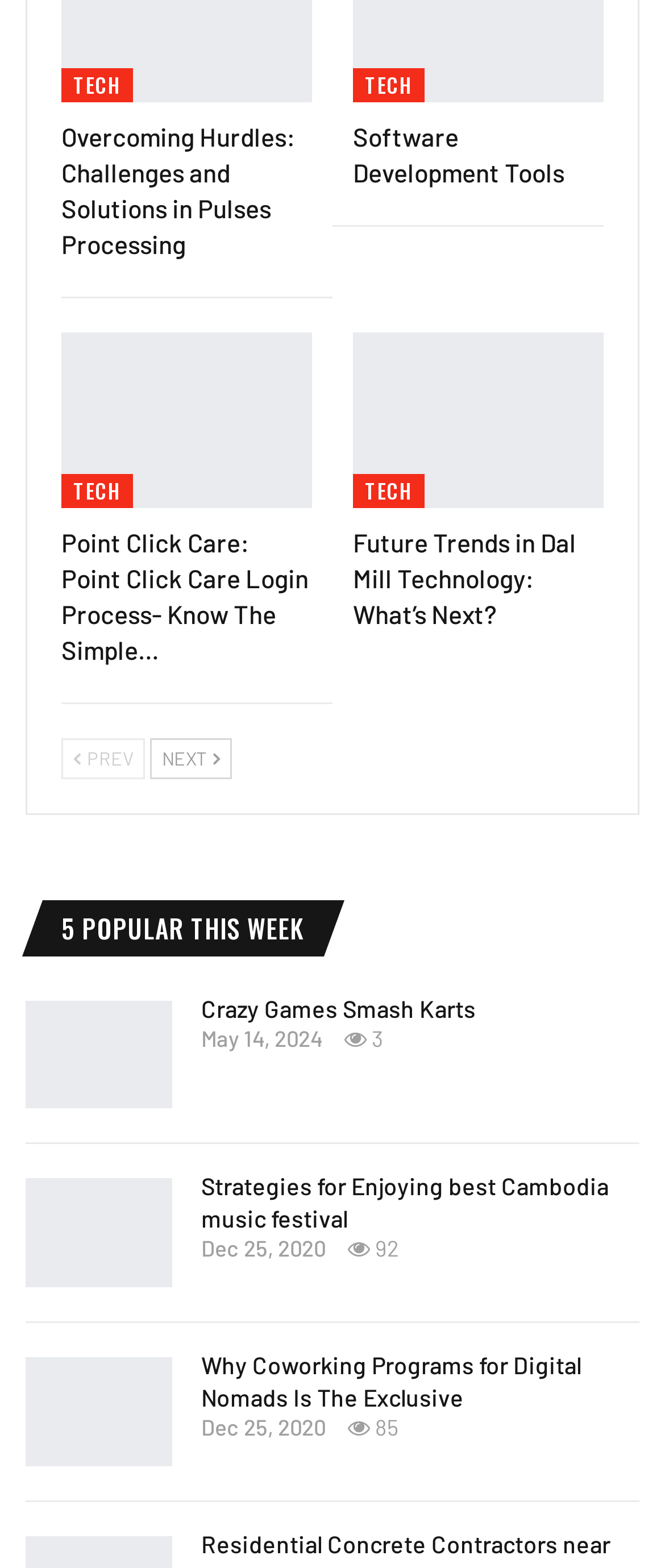Identify the coordinates of the bounding box for the element that must be clicked to accomplish the instruction: "View 'Crazy Games Smash Karts'".

[0.303, 0.634, 0.715, 0.652]